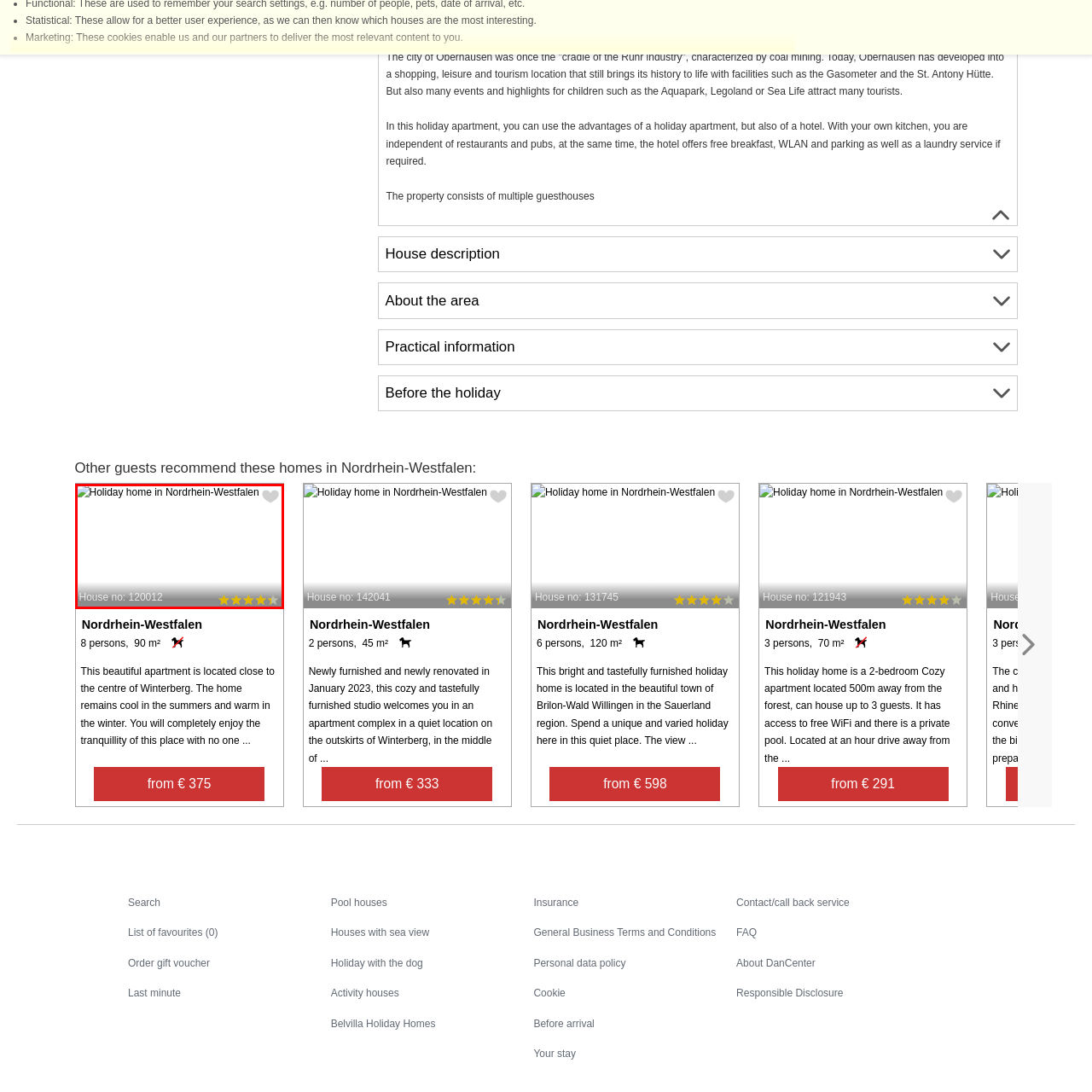Create a detailed description of the image enclosed by the red bounding box.

This image showcases a holiday home located in Nordrhein-Westfalen, identified by House number 120012. The design features a cozy aesthetic, with emphasis on comfort and convenience for visitors. The home is rated with four stars, suggesting a high level of quality and guest satisfaction. Below the image, there is a heart icon indicating the option to mark the property as a favorite, highlighting its appeal to potential guests. This inviting presentation suggests that the holiday home is well-suited for travelers seeking a relaxing stay in the picturesque region of Nordrhein-Westfalen.